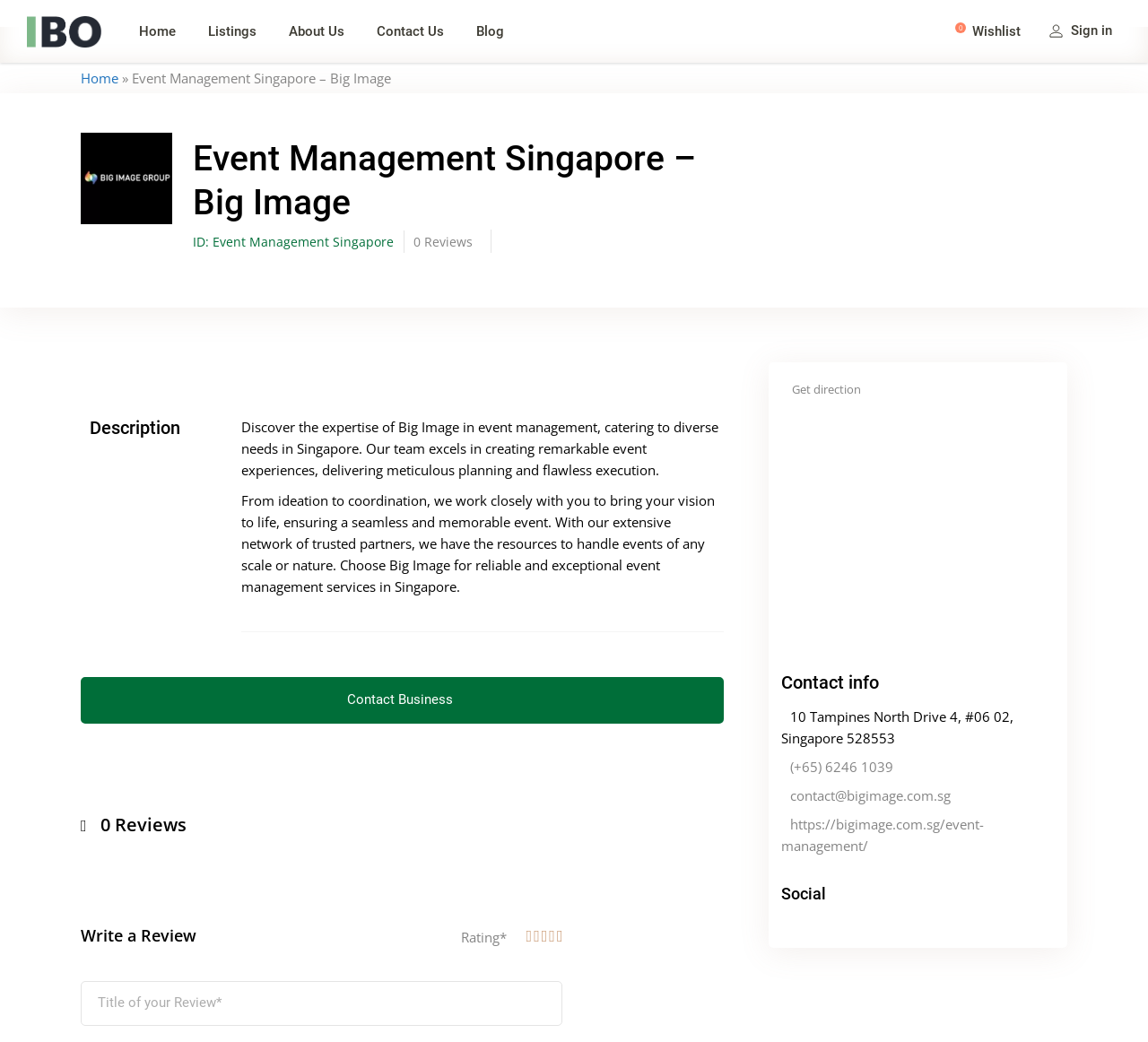Locate the bounding box coordinates of the UI element described by: "(+65) 6246 1039". Provide the coordinates as four float numbers between 0 and 1, formatted as [left, top, right, bottom].

[0.688, 0.727, 0.778, 0.745]